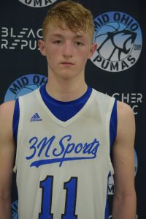Explain the image thoroughly, highlighting all key elements.

In this image, a young male basketball player is captured posing in his uniform, which features the name "3N Sports" prominently displayed in blue lettering. He is wearing jersey number 11 and has short, light brown hair. The backdrop displays the logo of "MID OHIO PUMAS" alongside a brand name, suggesting his affiliation with a competitive basketball program. His serious expression reflects determination and focus, characteristics often essential for young athletes in competitive sports environments. This portrait likely highlights his participation in a basketball showcase or tournament.